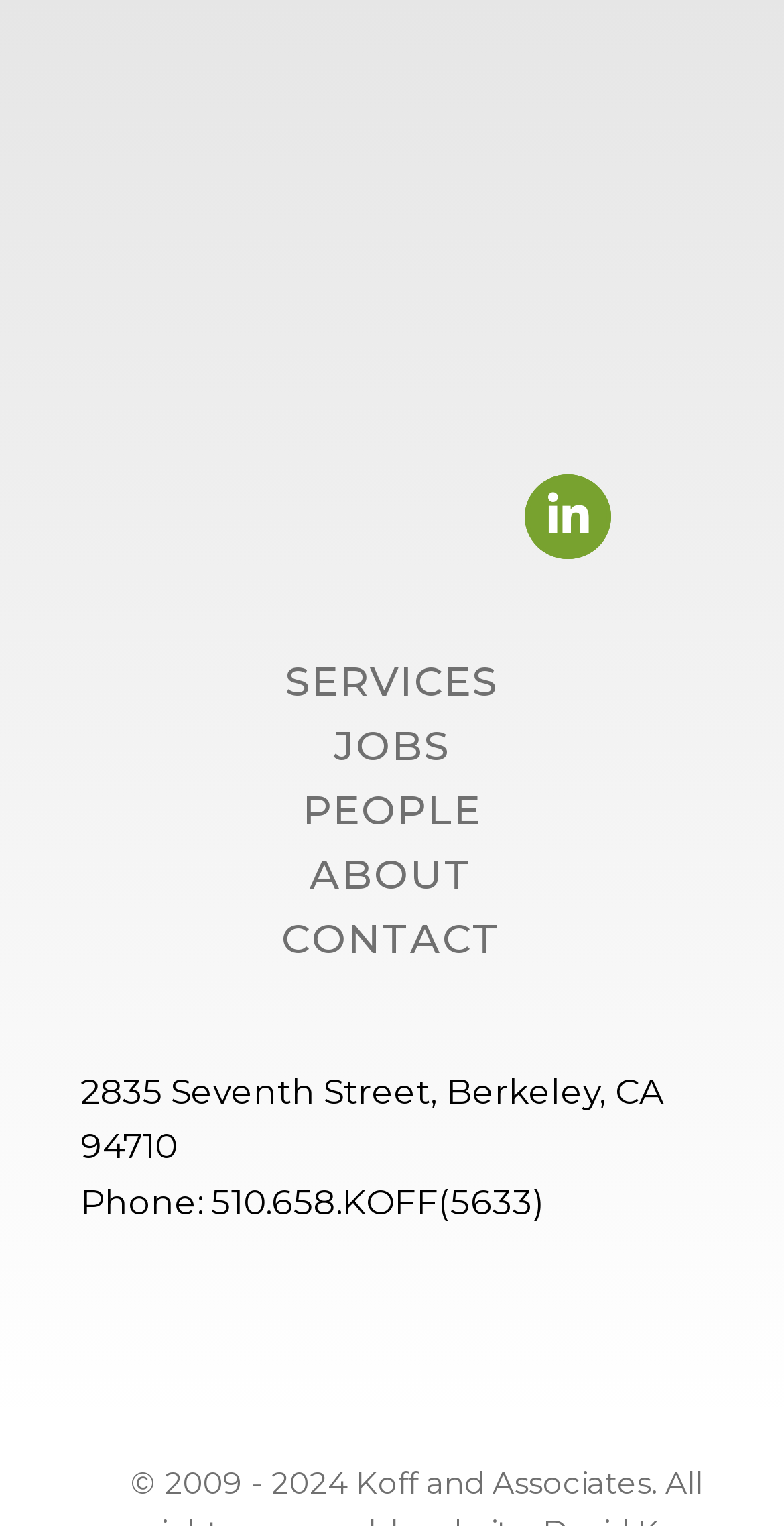Please determine the bounding box coordinates for the UI element described as: "People".

[0.365, 0.51, 0.635, 0.547]